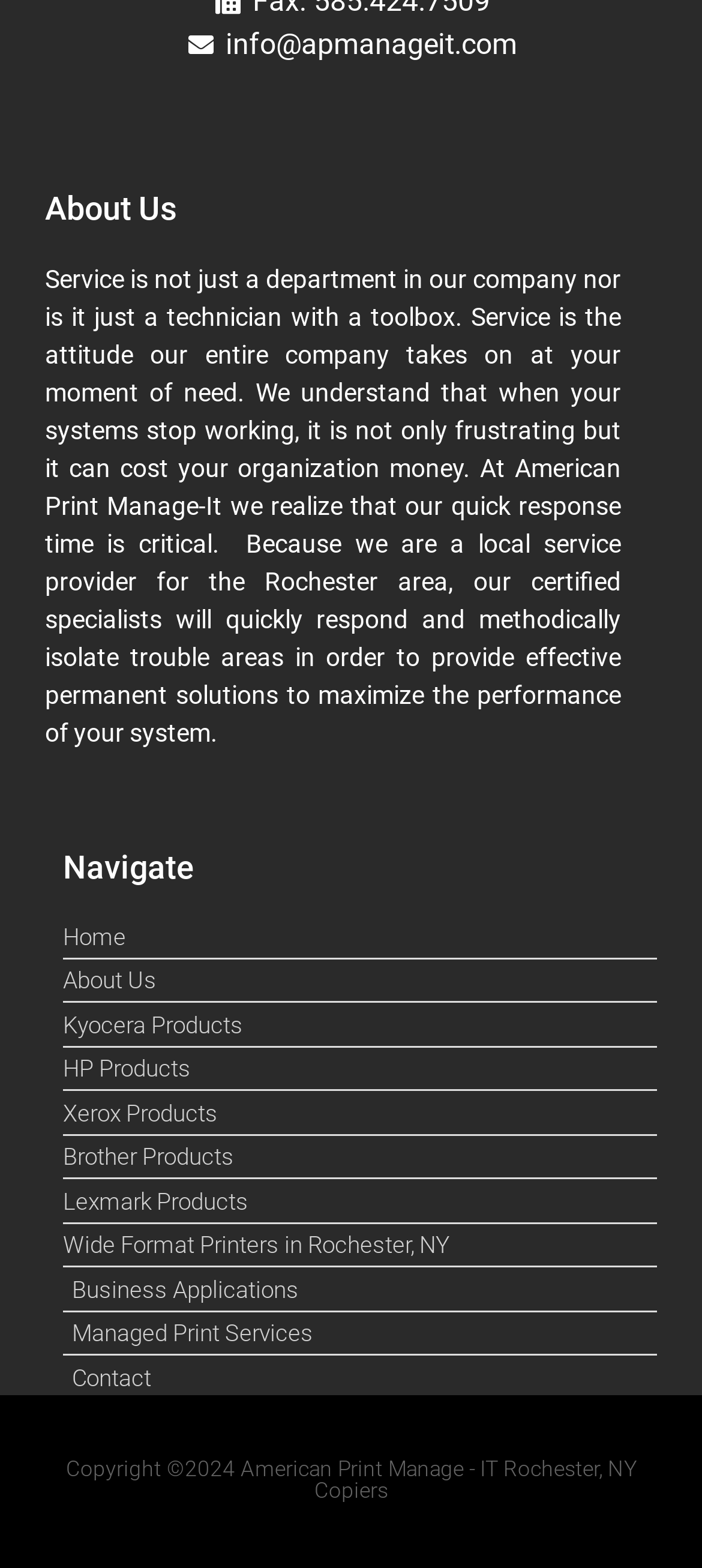Give a succinct answer to this question in a single word or phrase: 
What is the purpose of the company's quick response time?

To minimize cost